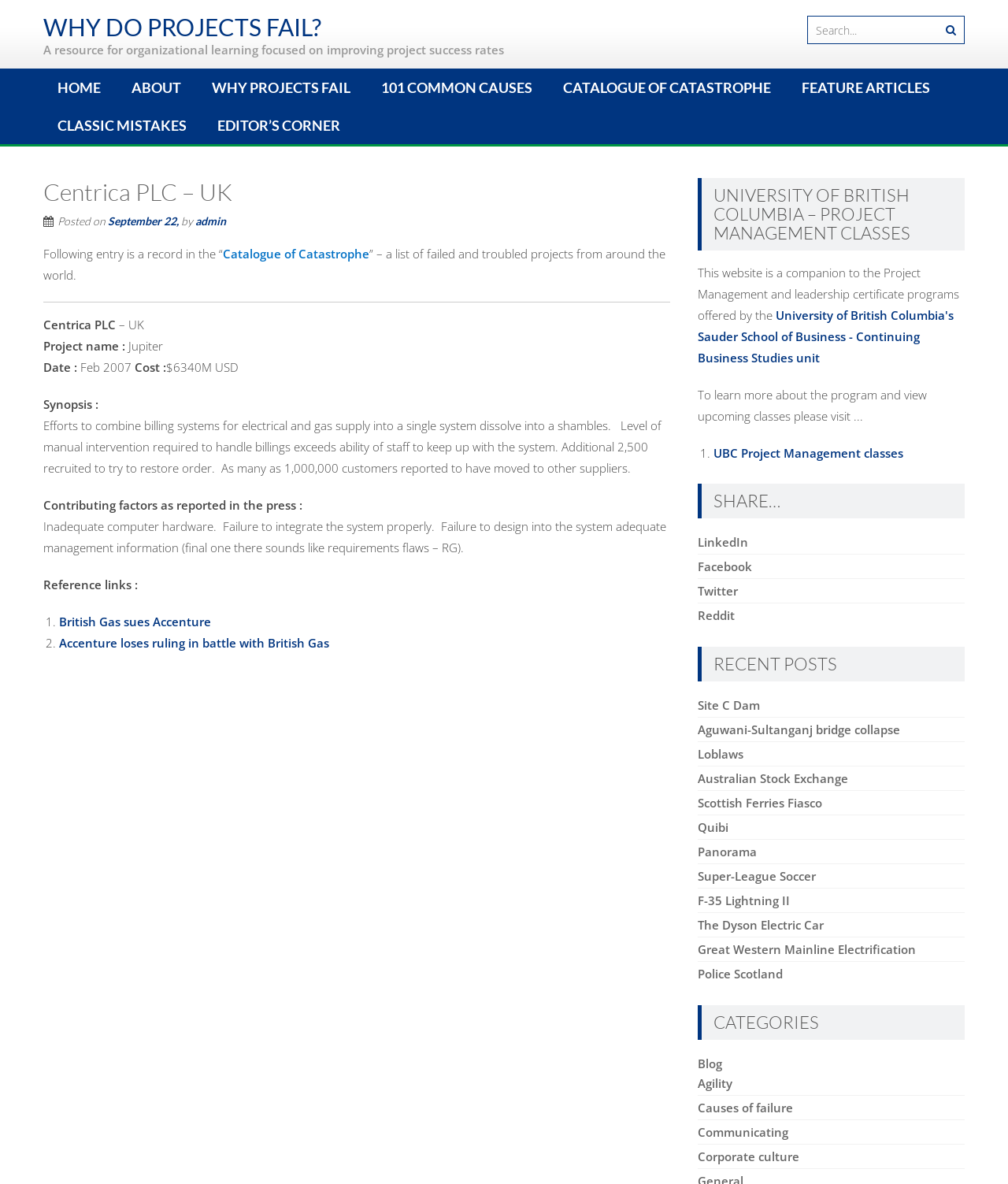Please reply with a single word or brief phrase to the question: 
What is the project name of Centrica PLC – UK?

Jupiter